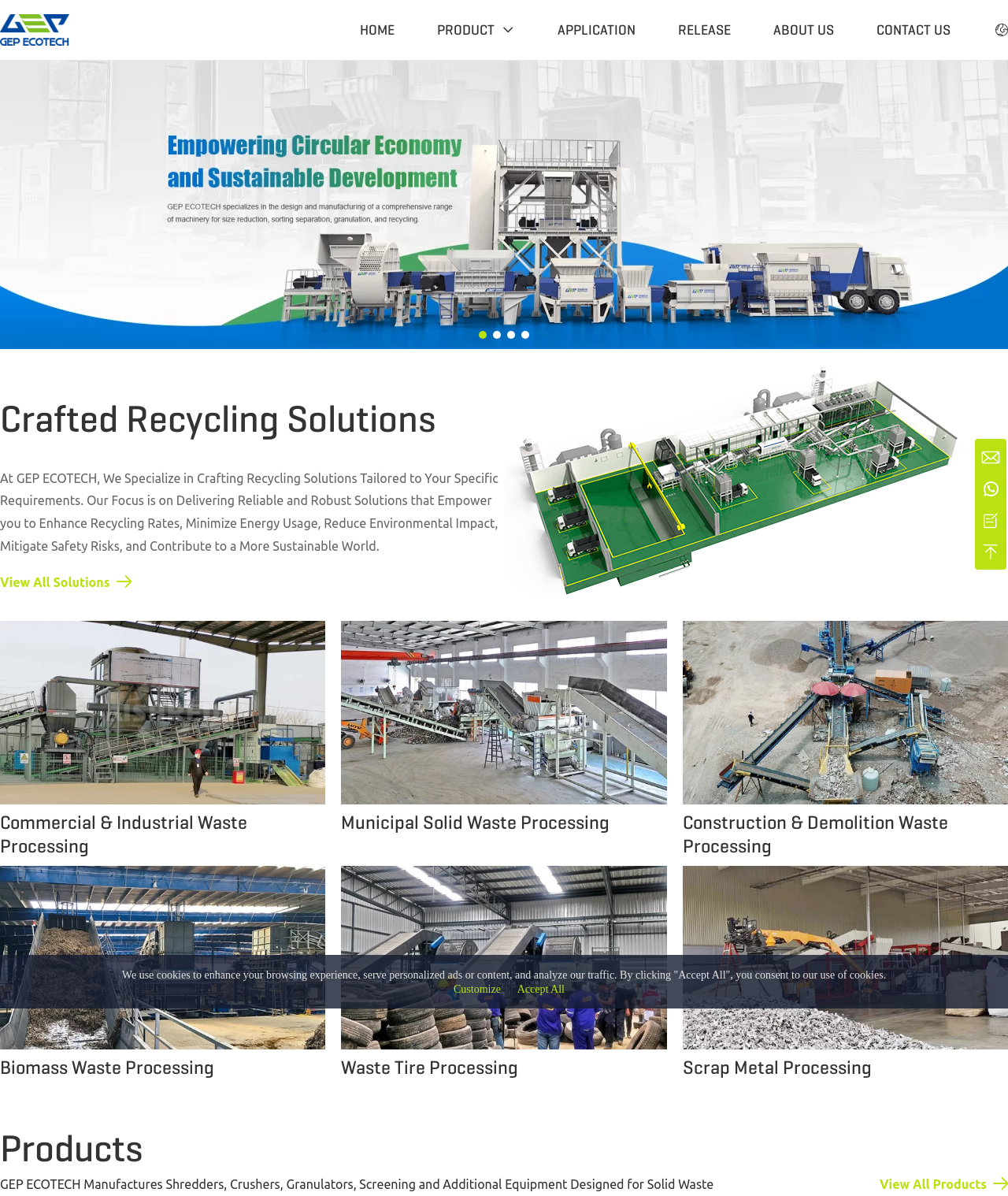Find the bounding box coordinates for the area that should be clicked to accomplish the instruction: "Click the HOME link".

[0.357, 0.016, 0.391, 0.034]